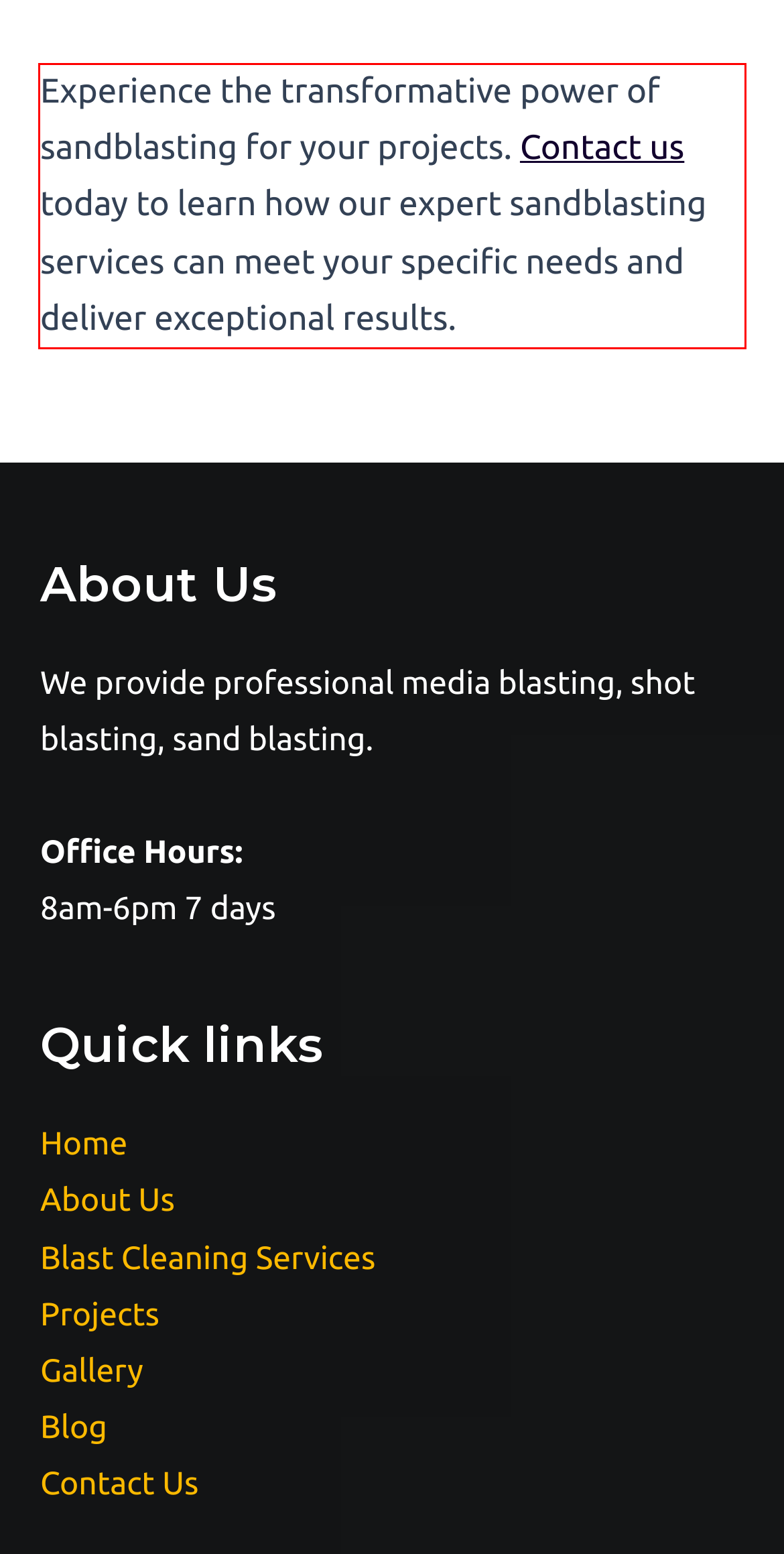Given a webpage screenshot, identify the text inside the red bounding box using OCR and extract it.

Experience the transformative power of sandblasting for your projects. Contact us today to learn how our expert sandblasting services can meet your specific needs and deliver exceptional results.